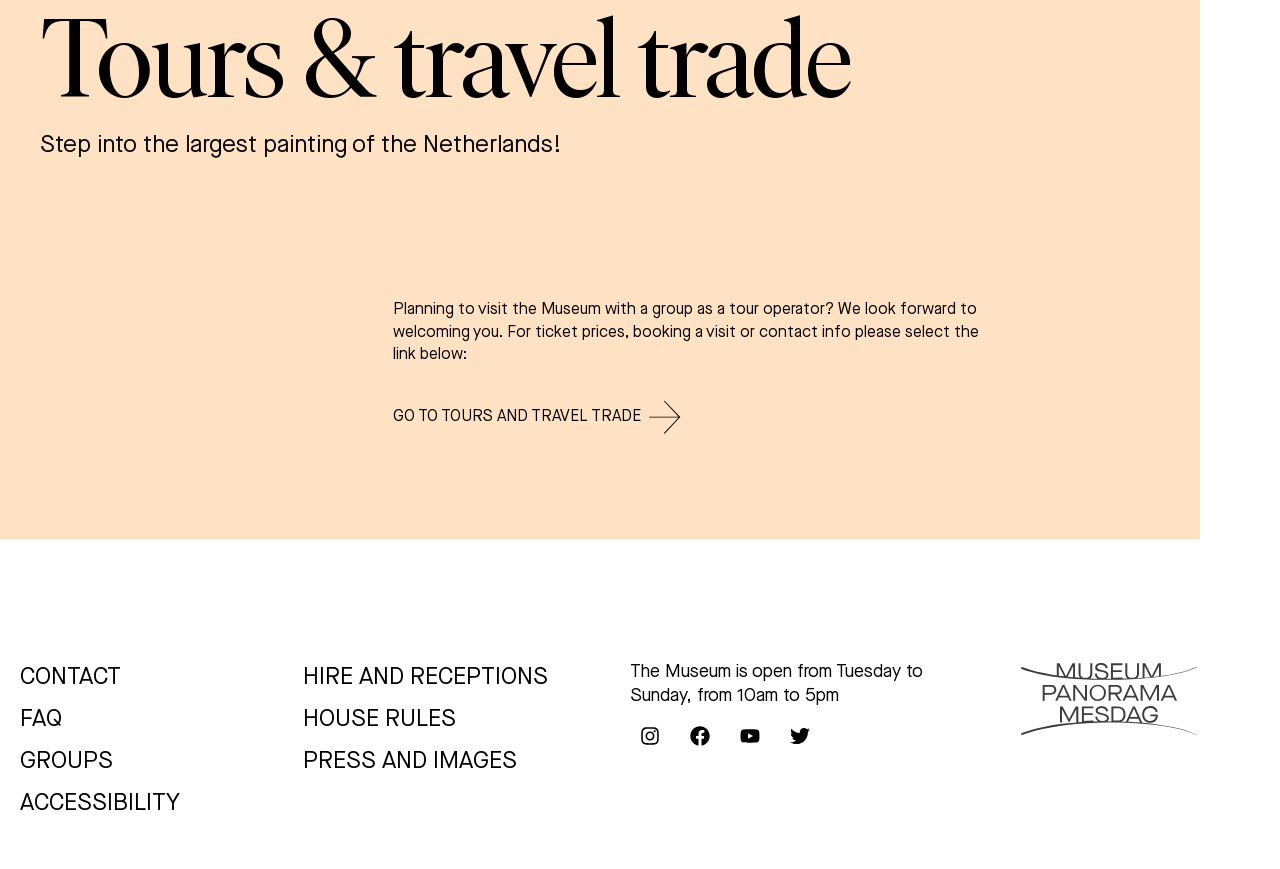Please specify the bounding box coordinates for the clickable region that will help you carry out the instruction: "View FAQs".

[0.016, 0.806, 0.224, 0.845]